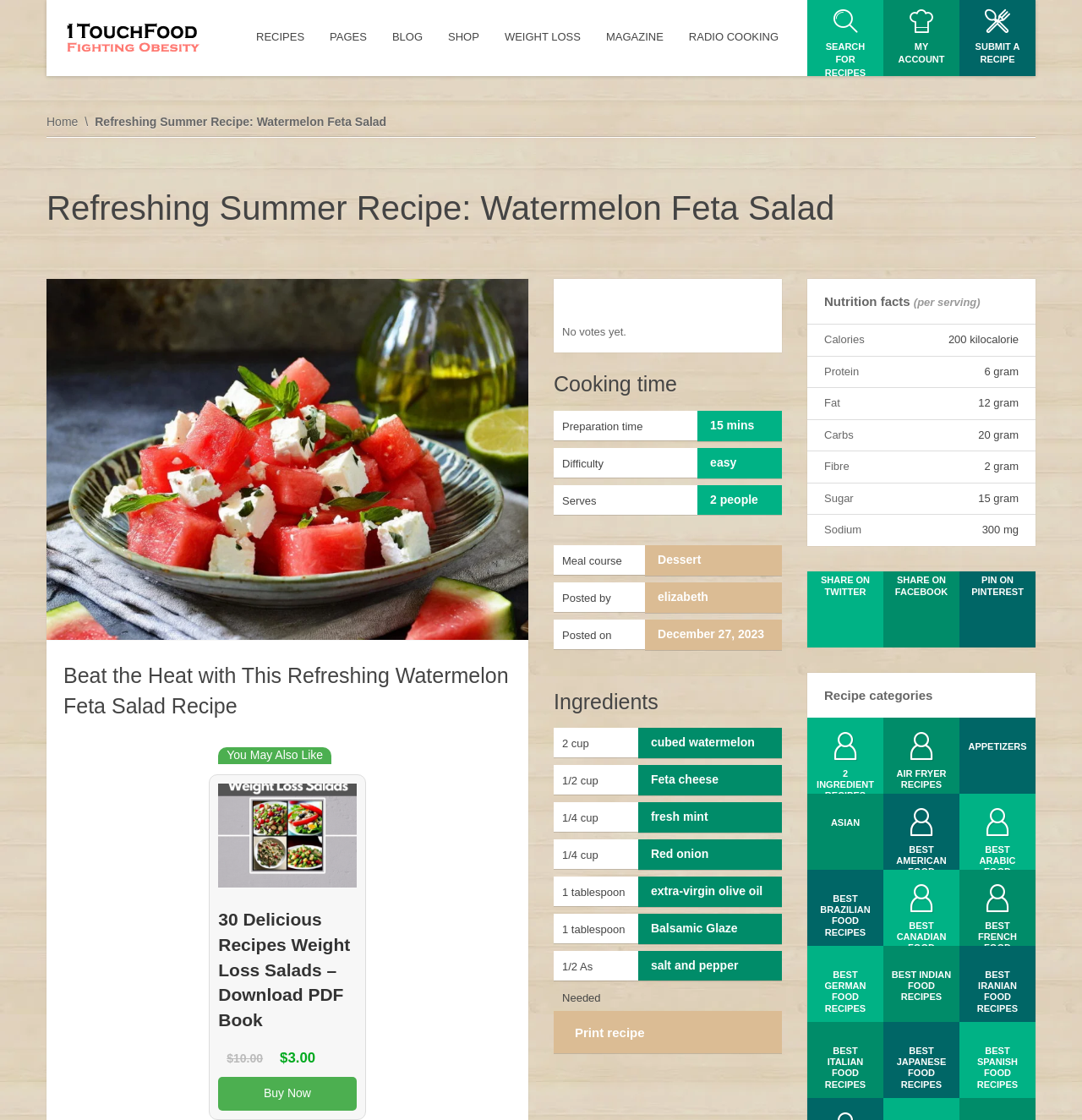What is the main title displayed on this webpage?

Refreshing Summer Recipe: Watermelon Feta Salad